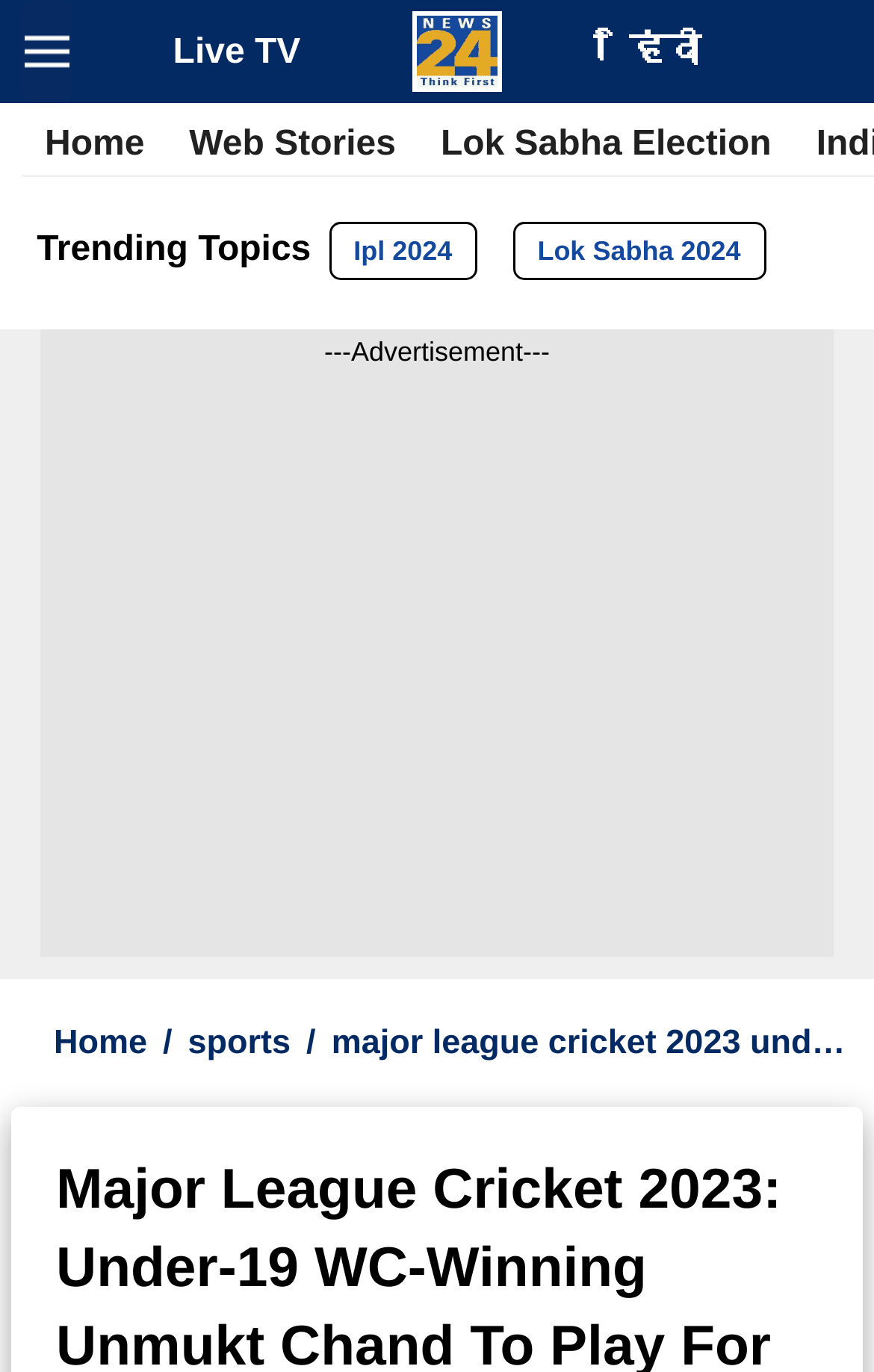Please find the bounding box coordinates for the clickable element needed to perform this instruction: "Go to IPL 2024 news".

[0.376, 0.162, 0.546, 0.204]